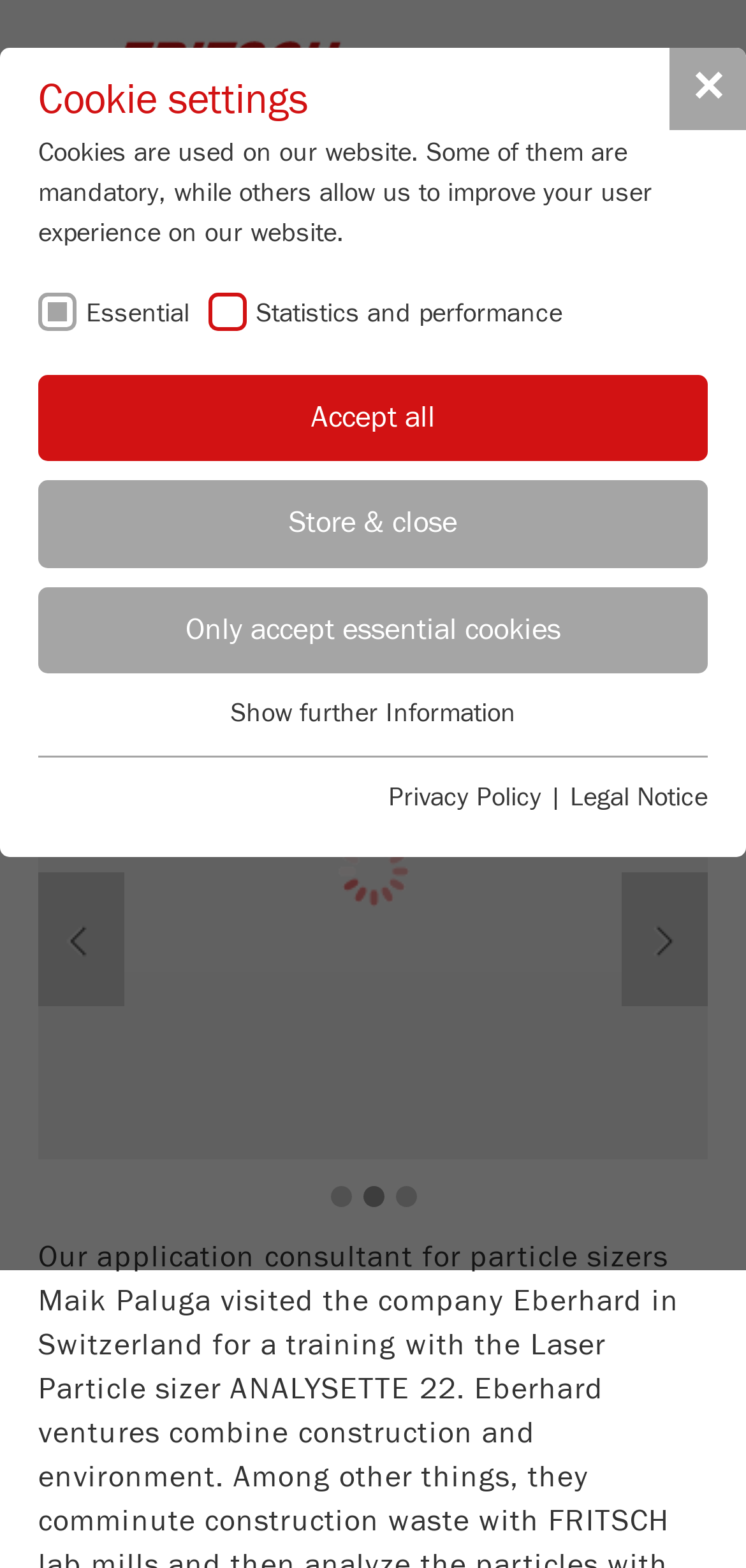Ascertain the bounding box coordinates for the UI element detailed here: "Only accept essential cookies". The coordinates should be provided as [left, top, right, bottom] with each value being a float between 0 and 1.

[0.051, 0.374, 0.949, 0.43]